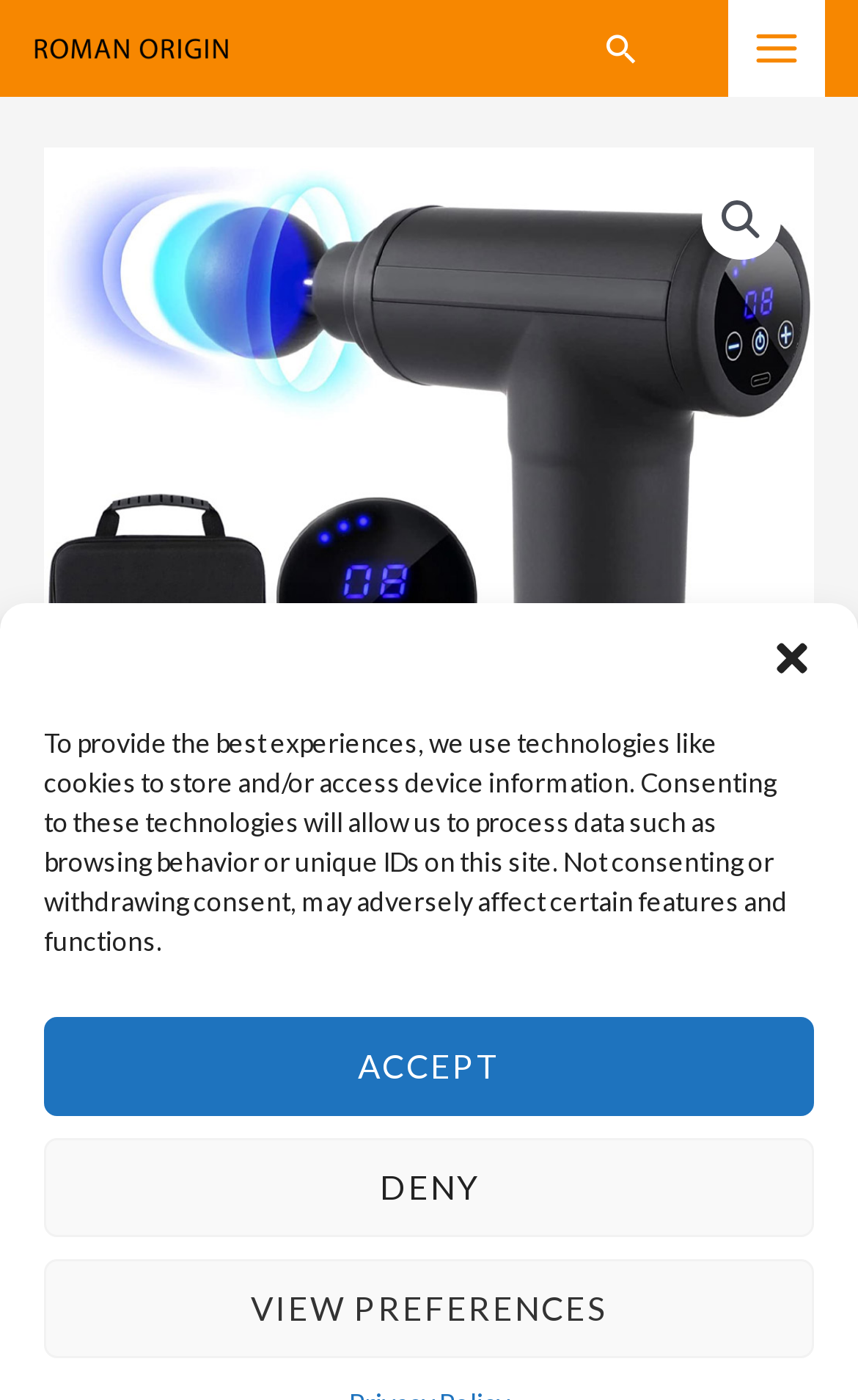Kindly determine the bounding box coordinates of the area that needs to be clicked to fulfill this instruction: "open the main menu".

[0.85, 0.0, 0.962, 0.069]